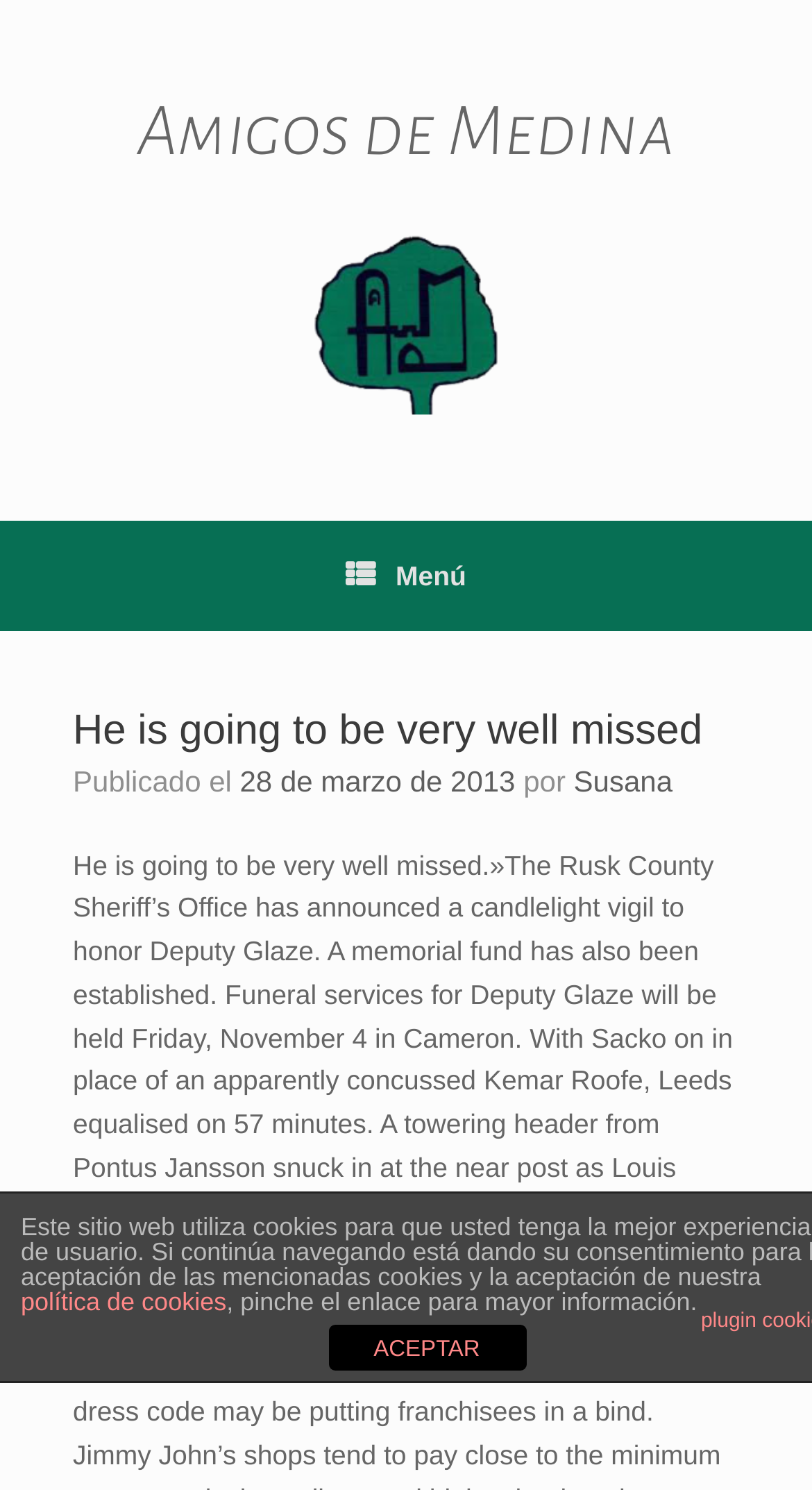Answer the question using only a single word or phrase: 
What is the name of the deputy being honored?

Deputy Glaze